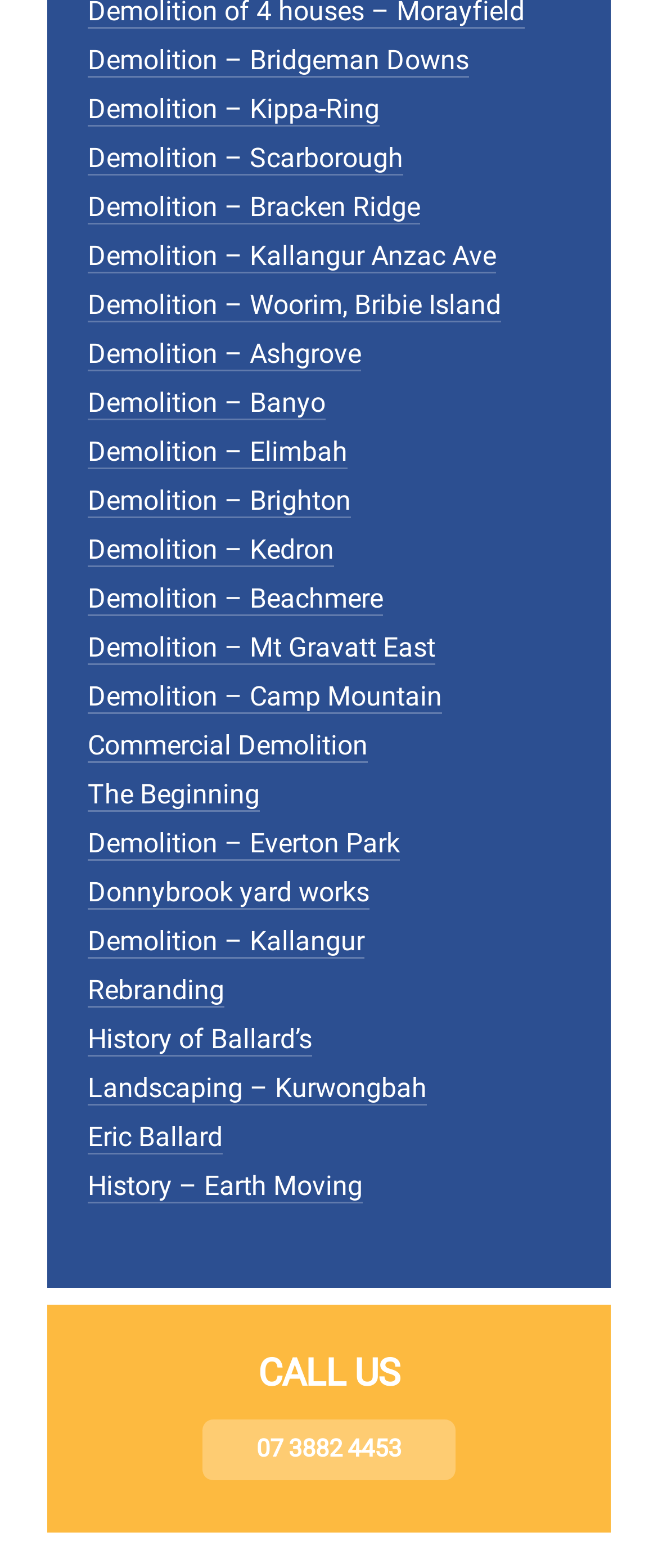Find the bounding box coordinates for the HTML element specified by: "Demolition – Woorim, Bribie Island".

[0.133, 0.185, 0.762, 0.205]